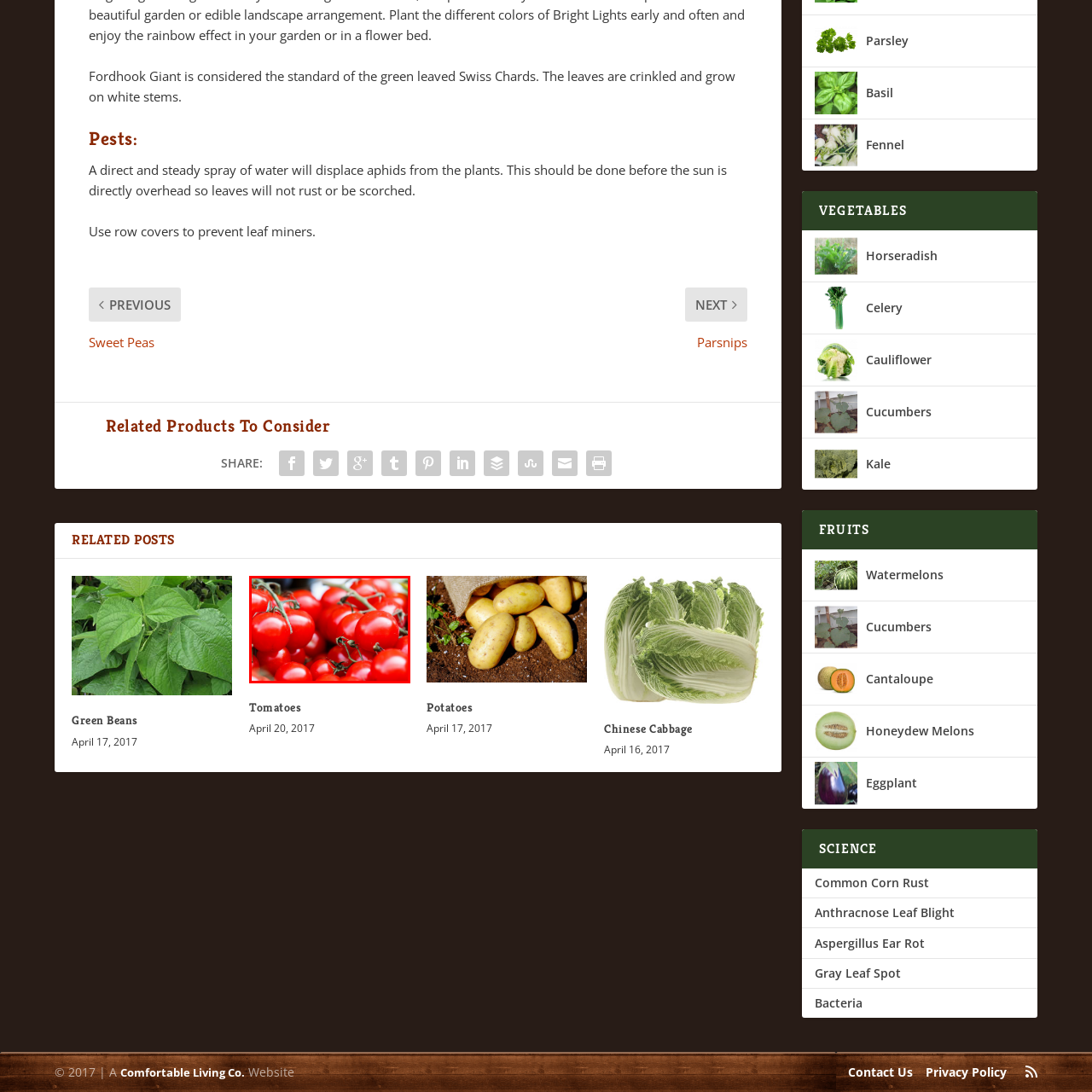Focus on the portion of the image highlighted in red and deliver a detailed explanation for the following question: When was the post featuring the tomatoes published?

The caption states that the tomatoes were 'featured in a post dated April 20, 2017', which provides the exact date of publication.